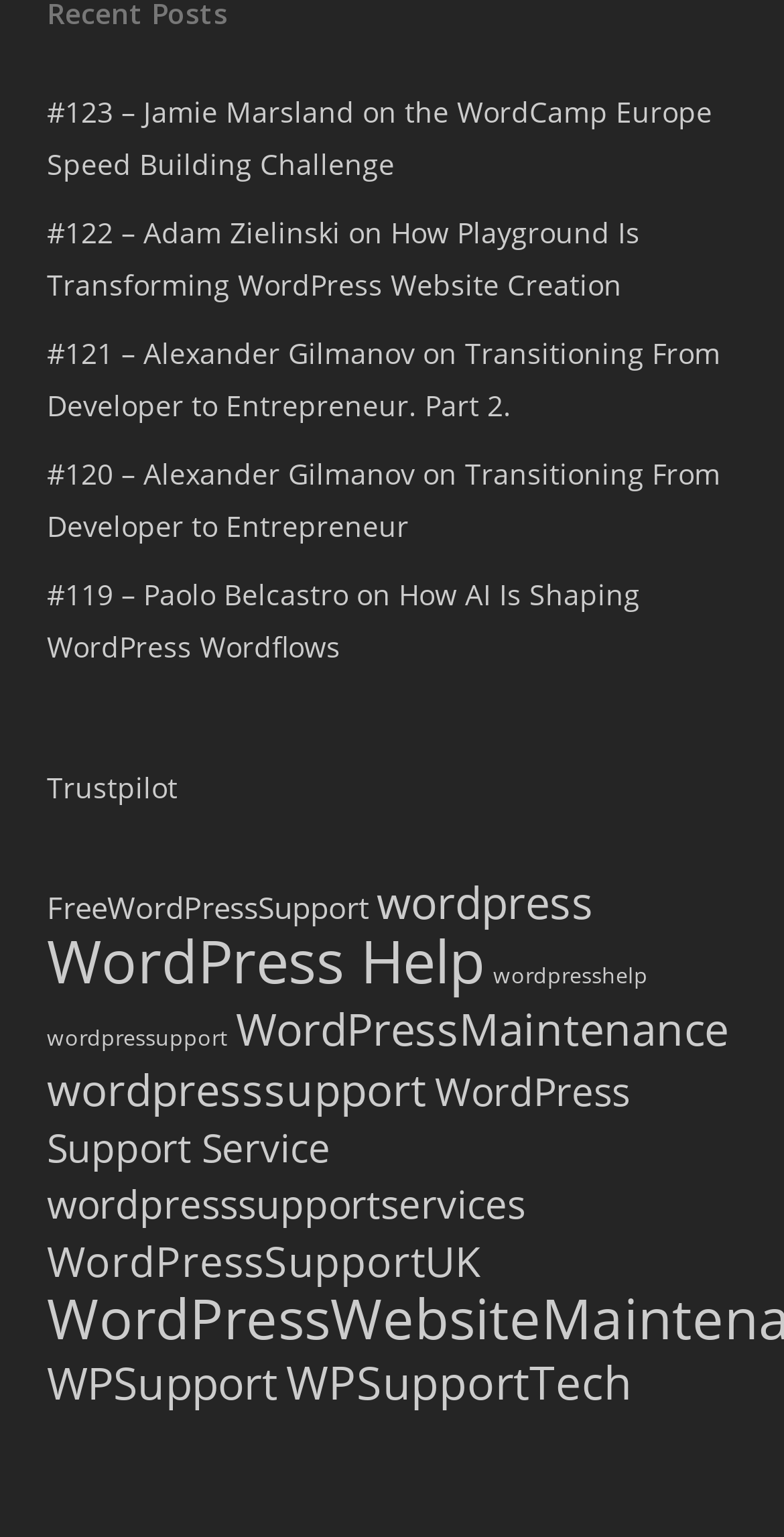From the webpage screenshot, predict the bounding box coordinates (top-left x, top-left y, bottom-right x, bottom-right y) for the UI element described here: WordPress Help

[0.06, 0.599, 0.619, 0.652]